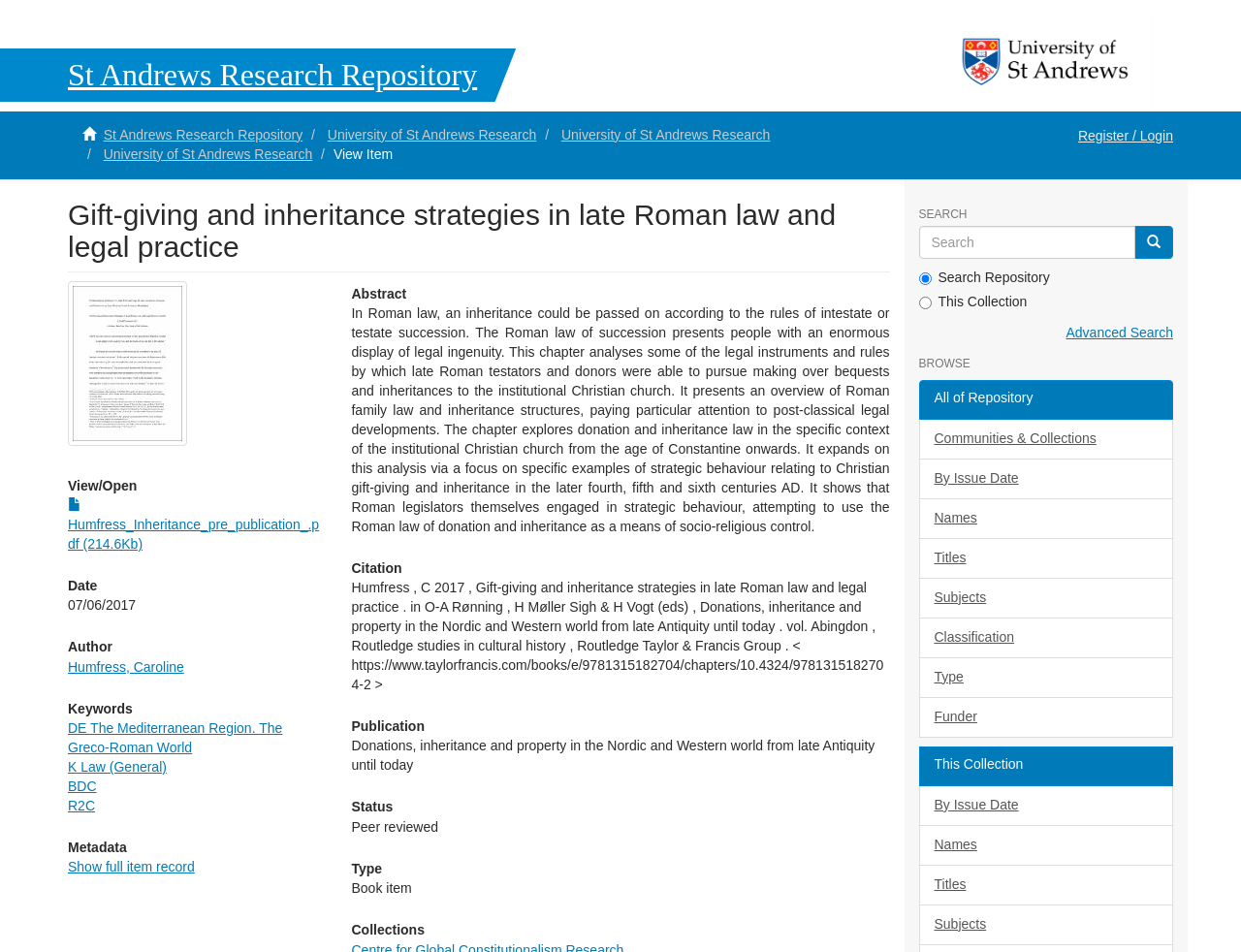Provide an in-depth description of the elements and layout of the webpage.

This webpage is about a research repository, specifically a page for a book item titled "Gift-giving and inheritance strategies in late Roman law and legal practice". At the top, there is a heading "St Andrews Research Repository" followed by a link to "St Andrews University Home" with an accompanying image. Below this, there are several links to navigate within the repository, including "University of St Andrews Research" and "Register / Login".

The main content of the page is divided into sections. The first section has a heading with the title of the book item, followed by a link to a thumbnail image and a link to download the PDF file. Below this, there are sections for "View/ Open", "Date", "Author", "Keywords", and "Metadata", each with corresponding links or text.

The "Abstract" section provides a summary of the book item, discussing Roman law and inheritance structures, specifically in the context of the institutional Christian church. The "Citation" section provides a reference for the book item.

Further down the page, there are sections for "Publication", "Status", "Type", and "Collections", each with corresponding text or links. On the right side of the page, there is a search box with a "Go" button and options to search the repository or a specific collection. Below this, there are links to browse the repository by various criteria, such as issue date, names, titles, subjects, and classification.

Overall, this webpage provides detailed information about a specific book item within the St Andrews Research Repository, with links to related resources and options to search and browse the repository.